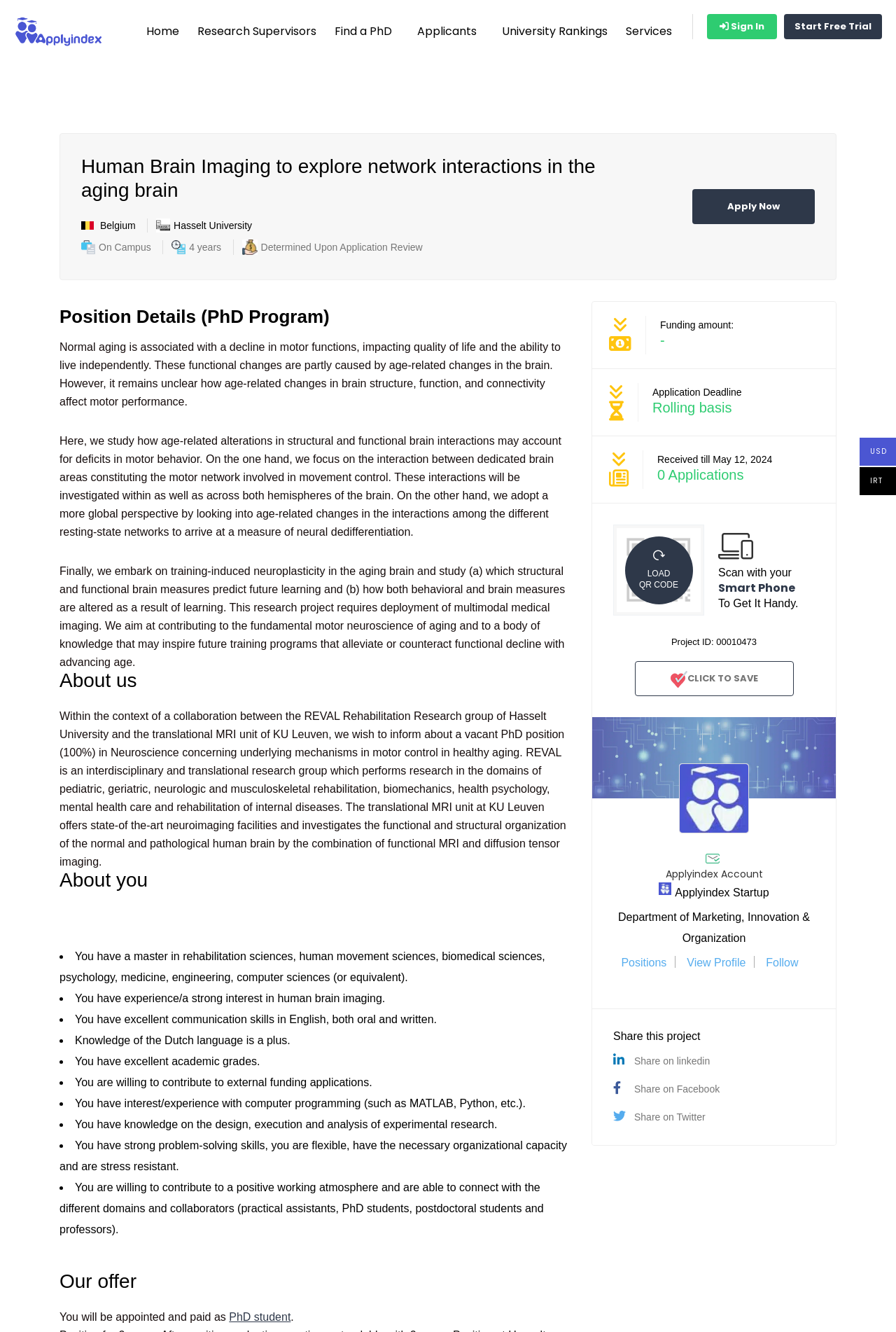Answer in one word or a short phrase: 
What is the duration of the PhD position?

4 years